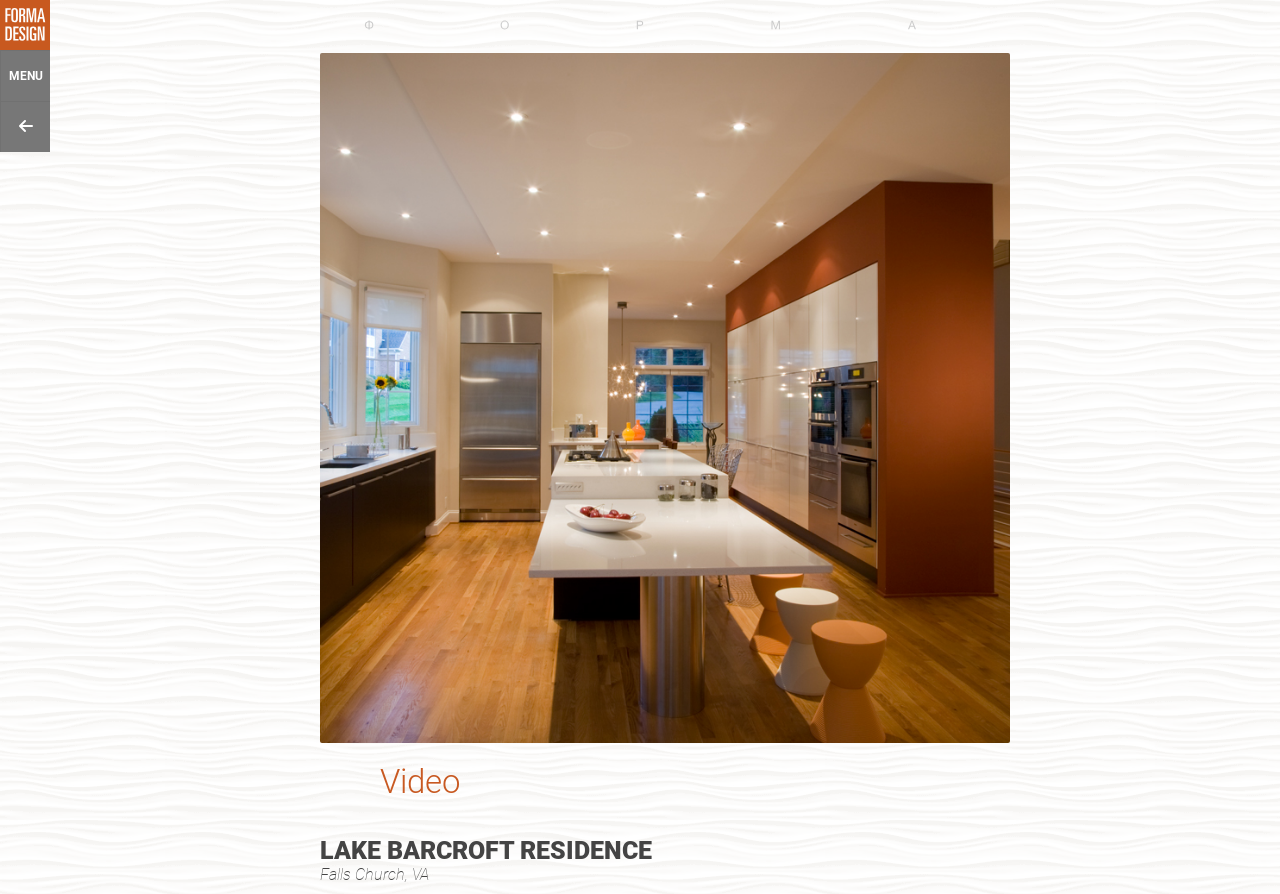What is the location of the Lake Barcroft Residence?
Look at the image and answer with only one word or phrase.

Falls Church, VA